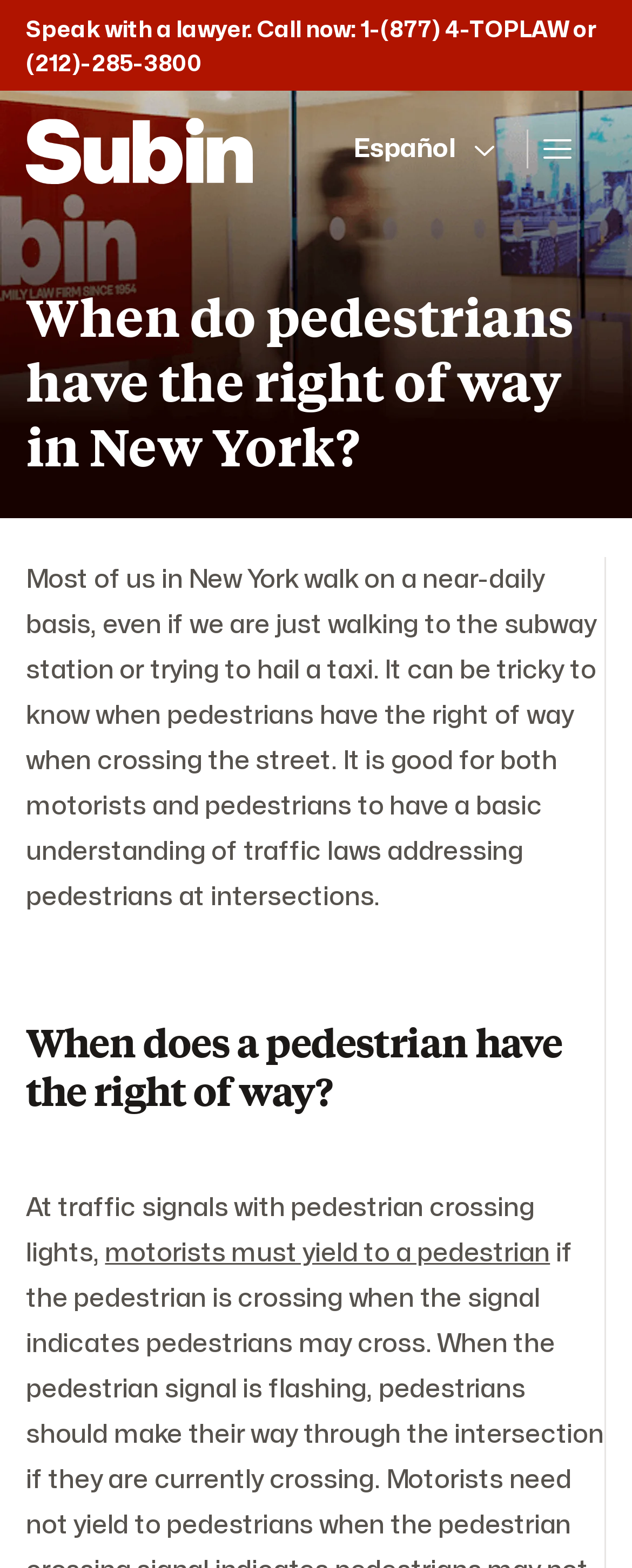Respond to the question below with a single word or phrase:
What is the main topic of this webpage?

Pedestrian right of way